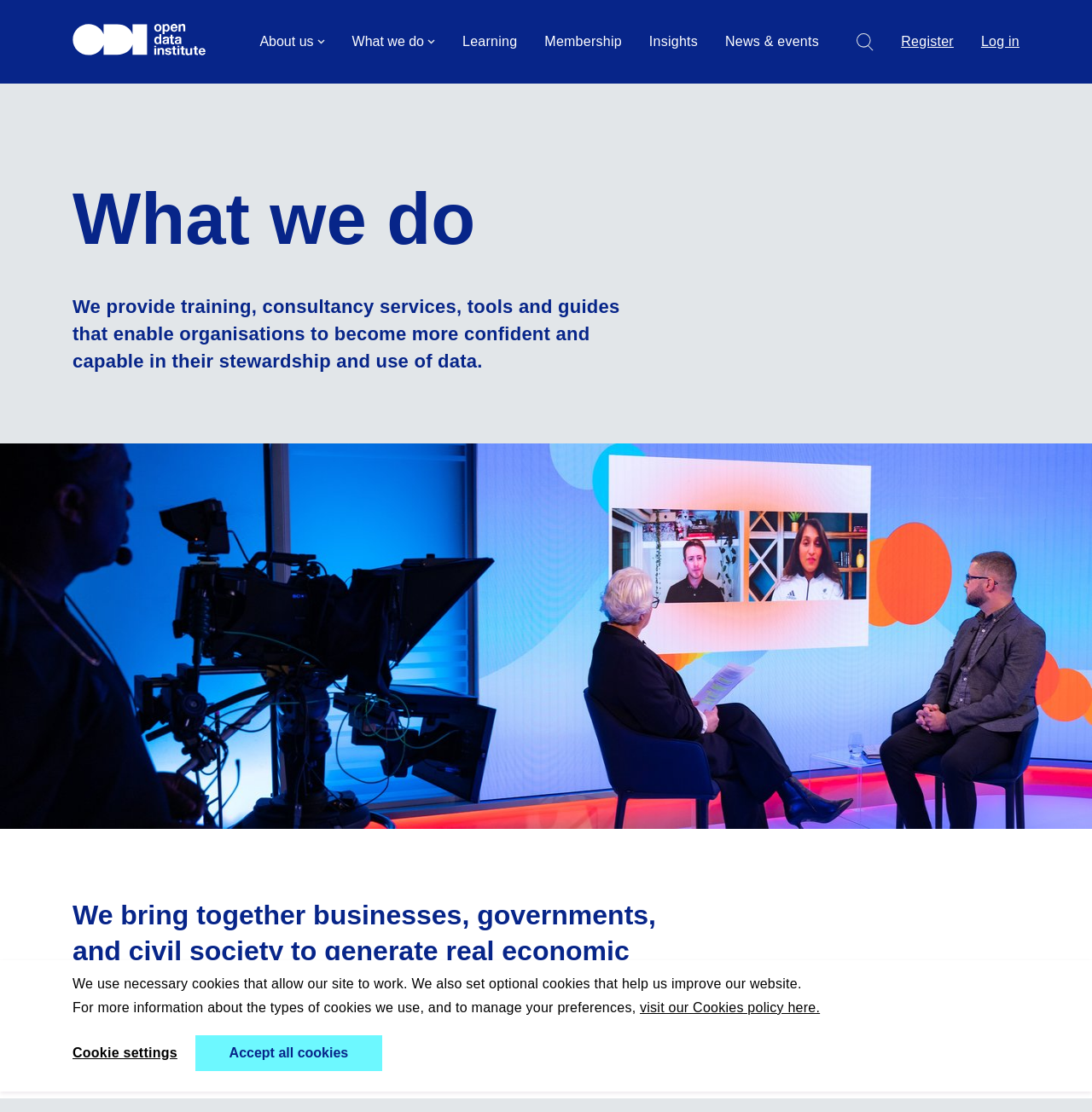Please determine the bounding box coordinates of the area that needs to be clicked to complete this task: 'search'. The coordinates must be four float numbers between 0 and 1, formatted as [left, top, right, bottom].

[0.785, 0.03, 0.8, 0.046]